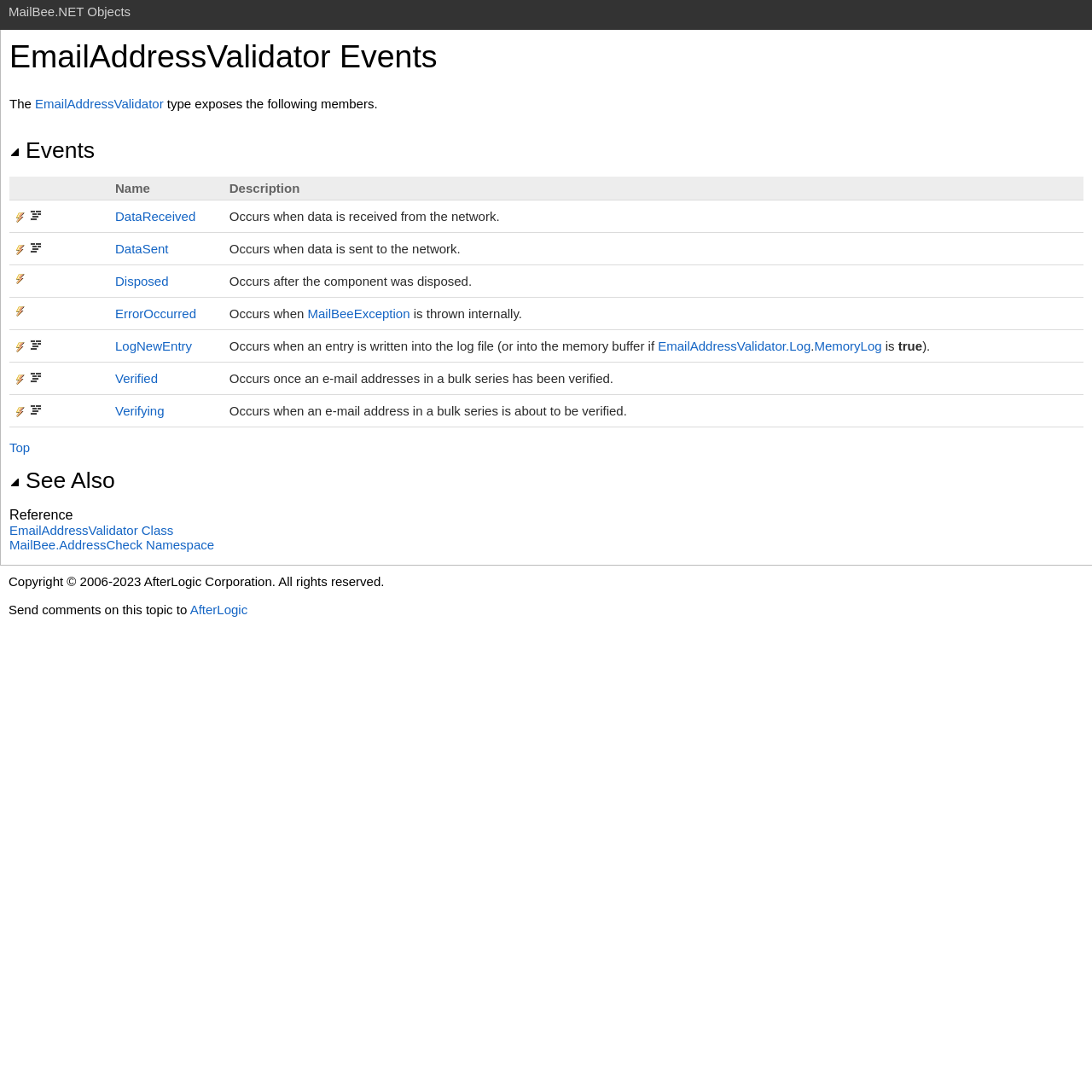What is the name of the class that exposes the following members?
Please respond to the question thoroughly and include all relevant details.

I found the answer by looking at the table with the column headers 'Name' and 'Description'. The first row of the table has 'EmailAddressValidator' in the 'Name' column, and 'Events' in the 'Description' column. Therefore, the class that exposes the following members is 'EmailAddressValidator'.